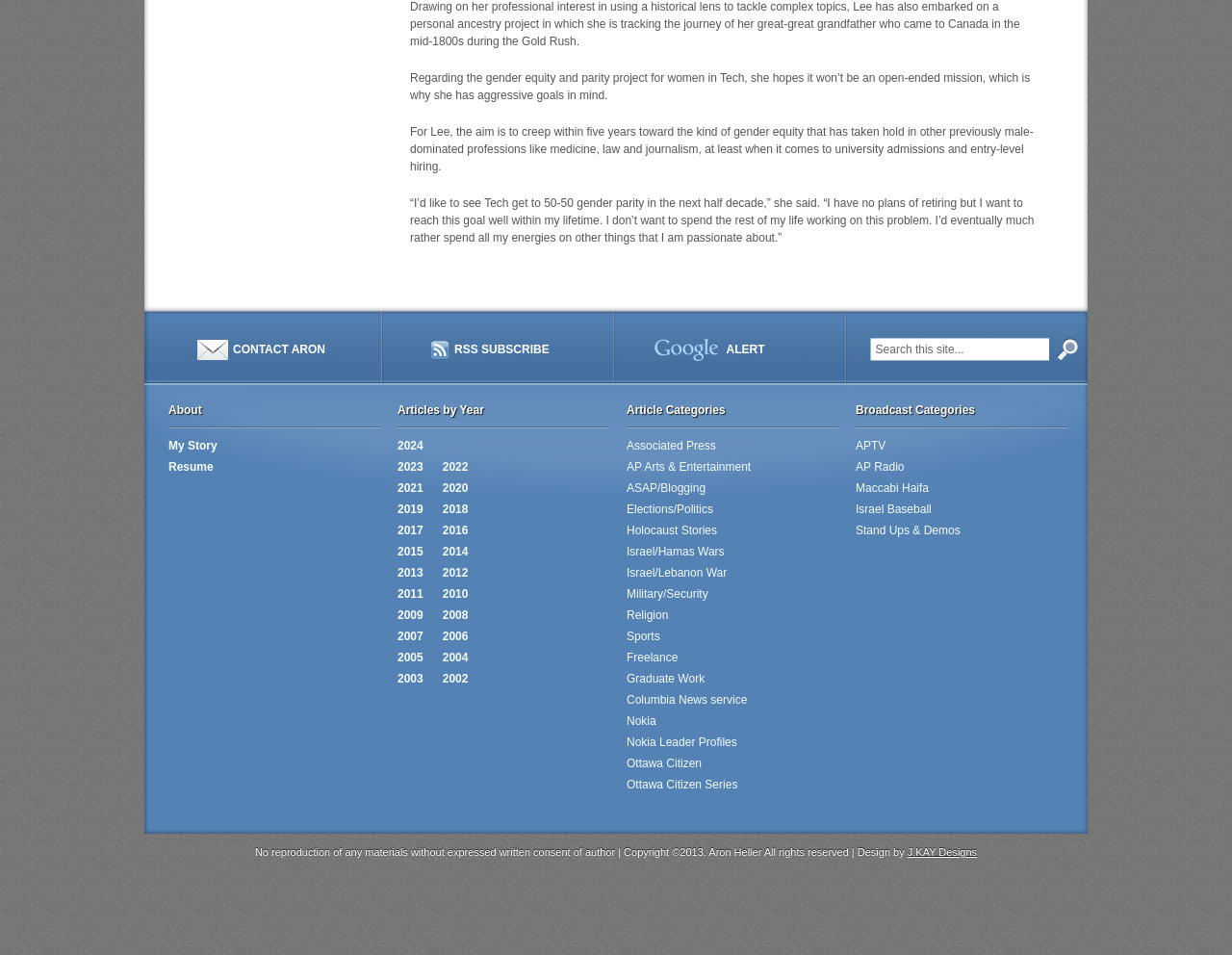Give a one-word or one-phrase response to the question:
What is the author's goal for gender equity?

50-50 parity in 5 years